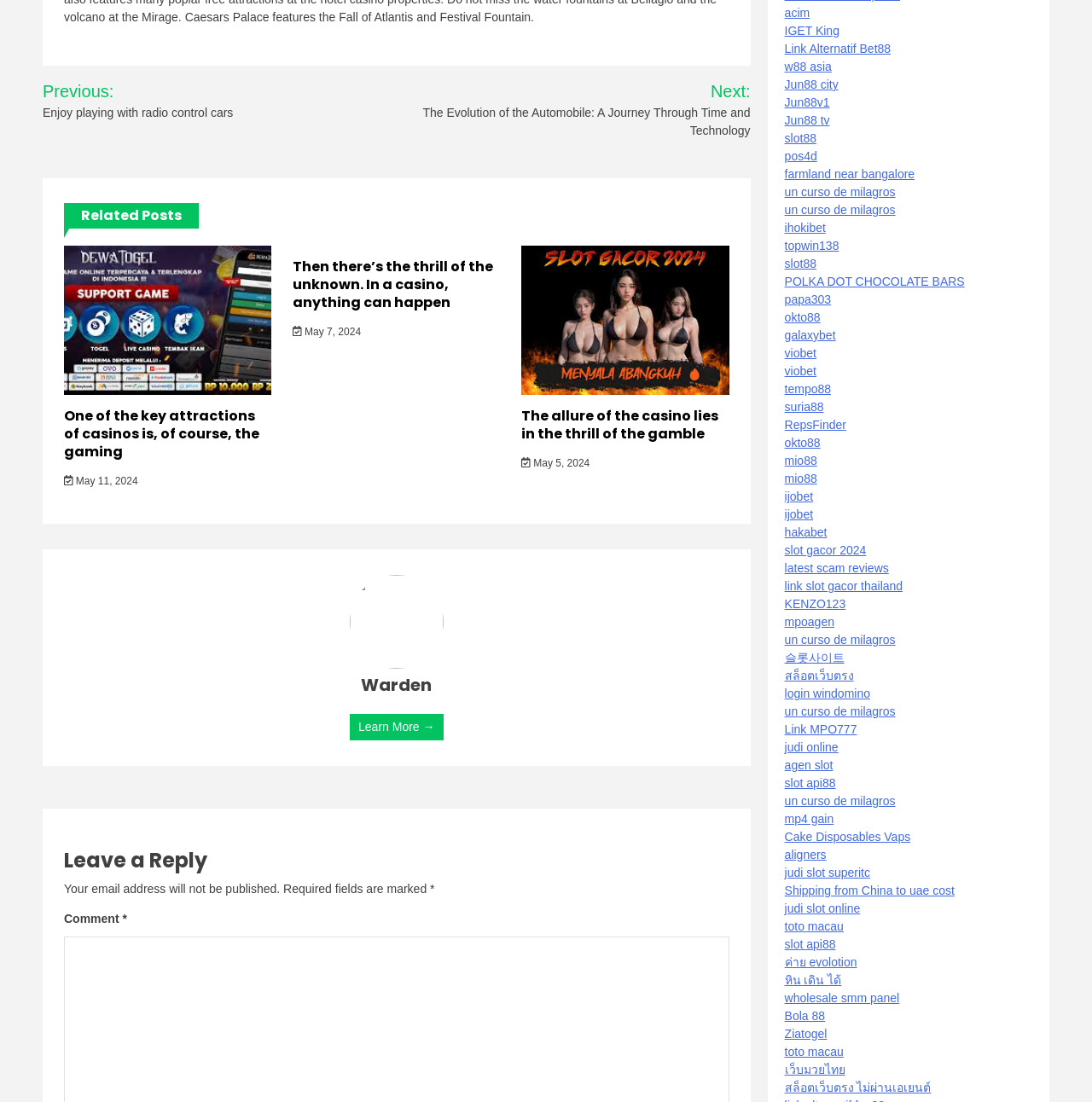What is the purpose of the 'Post navigation' section?
Observe the image and answer the question with a one-word or short phrase response.

To navigate between posts